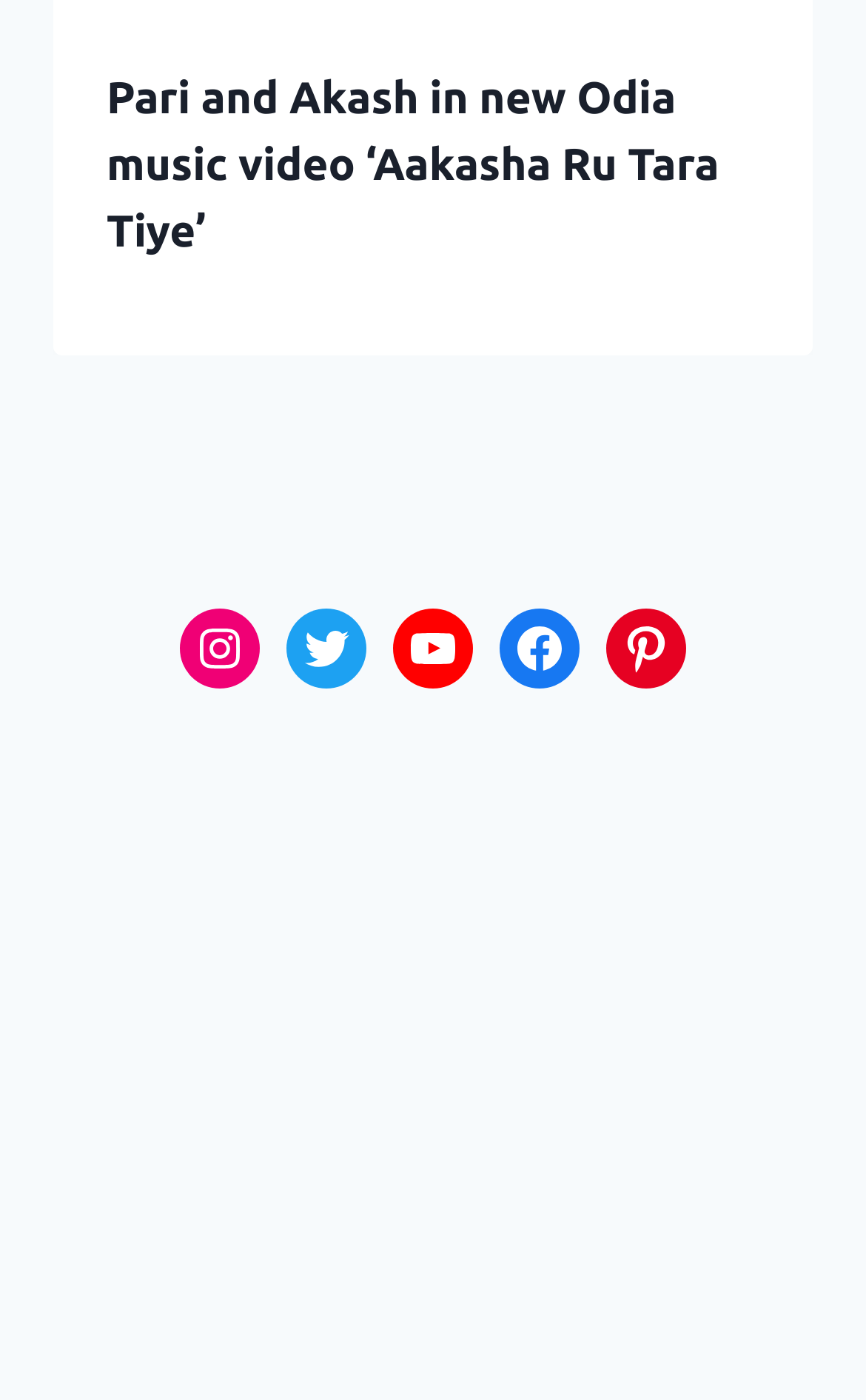What is the position of the YouTube link?
Answer the question in a detailed and comprehensive manner.

By analyzing the bounding box coordinates of each social media link, we can determine the position of the YouTube link. The x1 coordinate of the YouTube link is 0.454, which is greater than the x1 coordinates of the Instagram and Twitter links, but less than the x1 coordinates of the Facebook and Pinterest links. Therefore, the YouTube link is the third from the left.